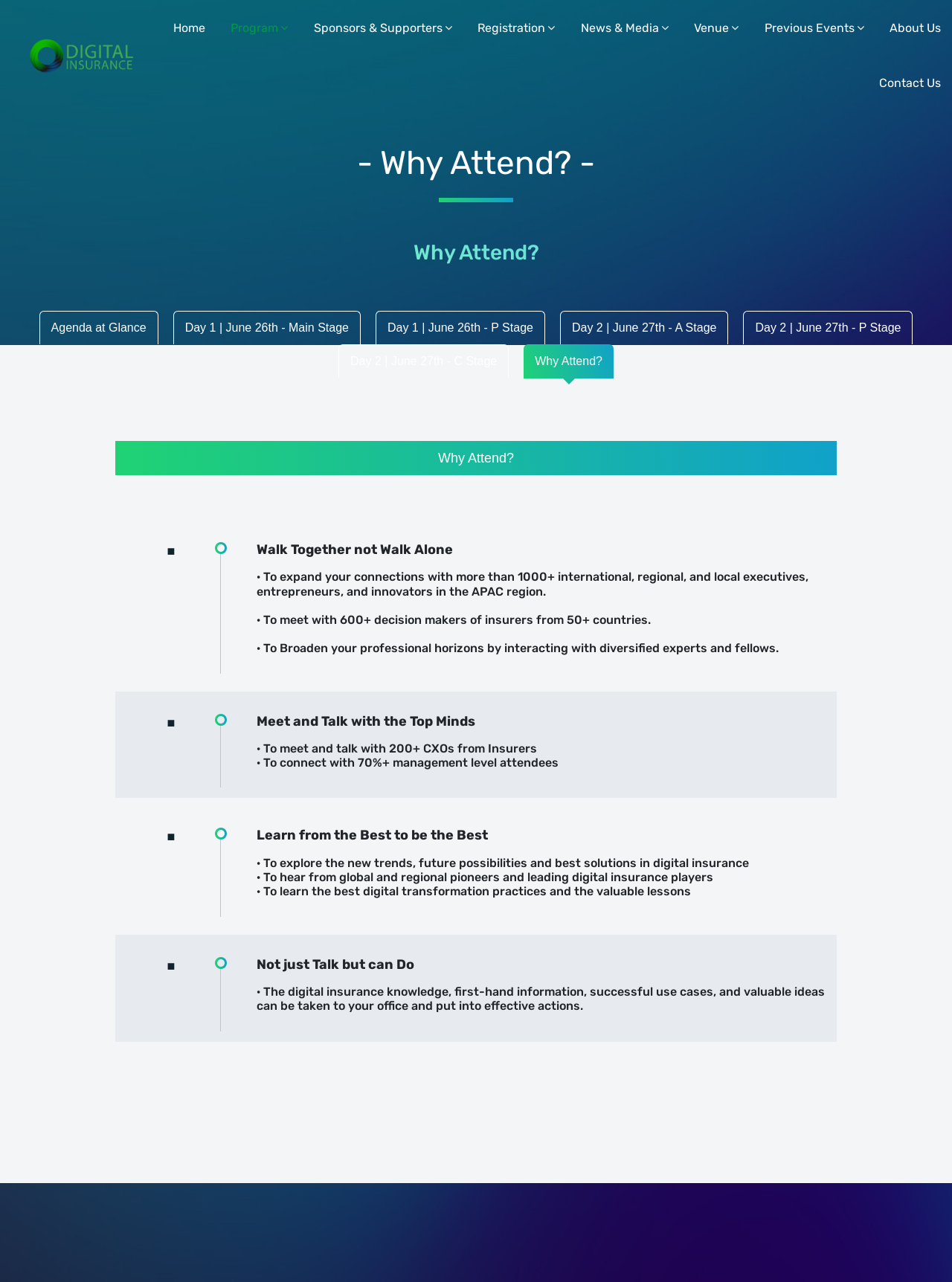How many decision makers of insurers can I meet?
We need a detailed and meticulous answer to the question.

According to the webpage, I can see that one of the benefits of attending the event is to meet with '600+ decision makers of insurers from 50+ countries'.